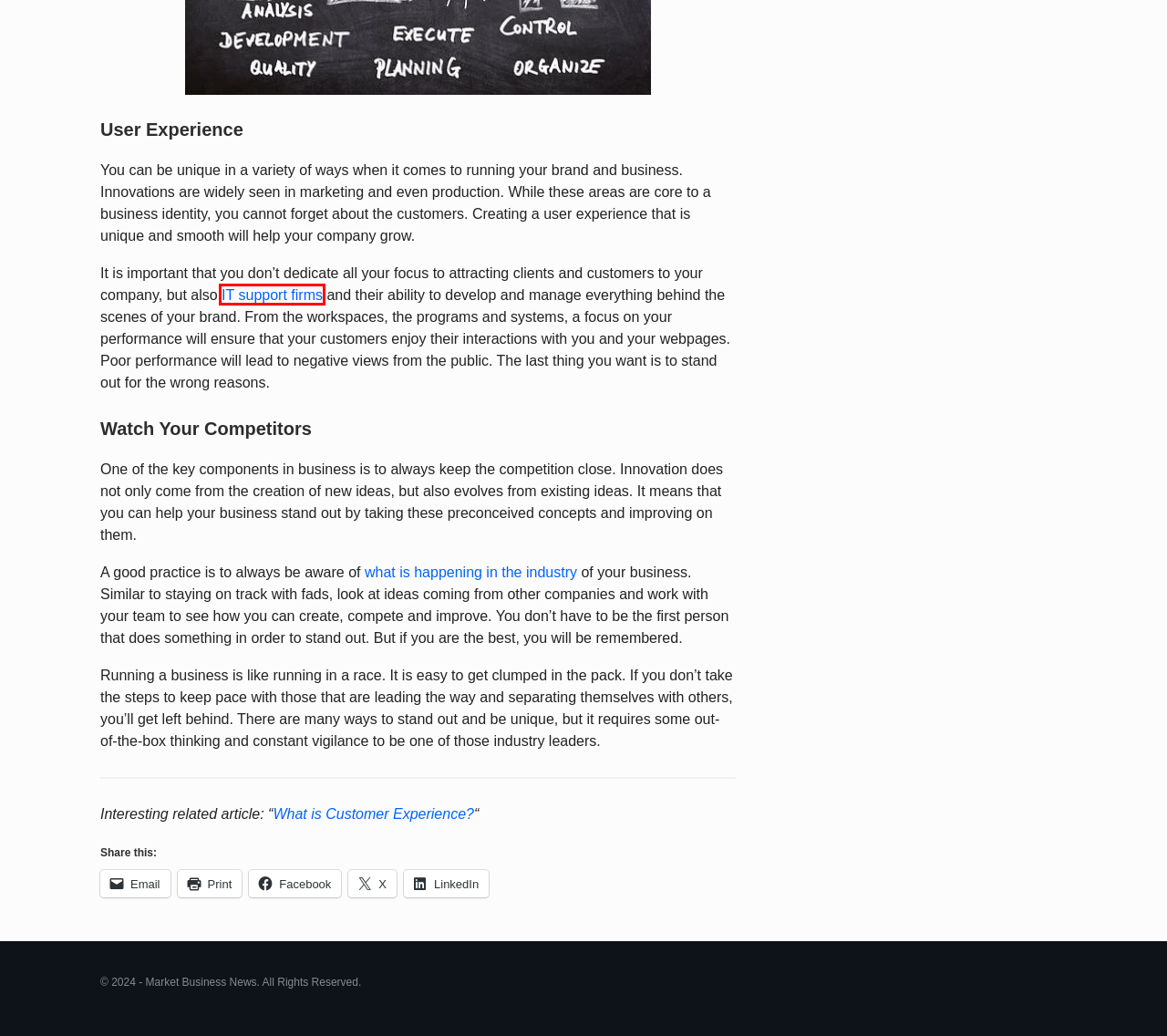Examine the screenshot of the webpage, which has a red bounding box around a UI element. Select the webpage description that best fits the new webpage after the element inside the red bounding box is clicked. Here are the choices:
A. Latest News Articles - Market Business News
B. What is a customer experience? Definition and examples
C. 41 Types of Marketing Your Brand Should Invest In
D. What Is a Competitive Analysis?
E. Home Page - Market Business News
F. Edward Bishop, Author at Market Business News
G. Financial Glossary - Business Terms and Definitions - Market Business News
H. IT Support and Managed IT Services | Austin, TX | Terminal B

H